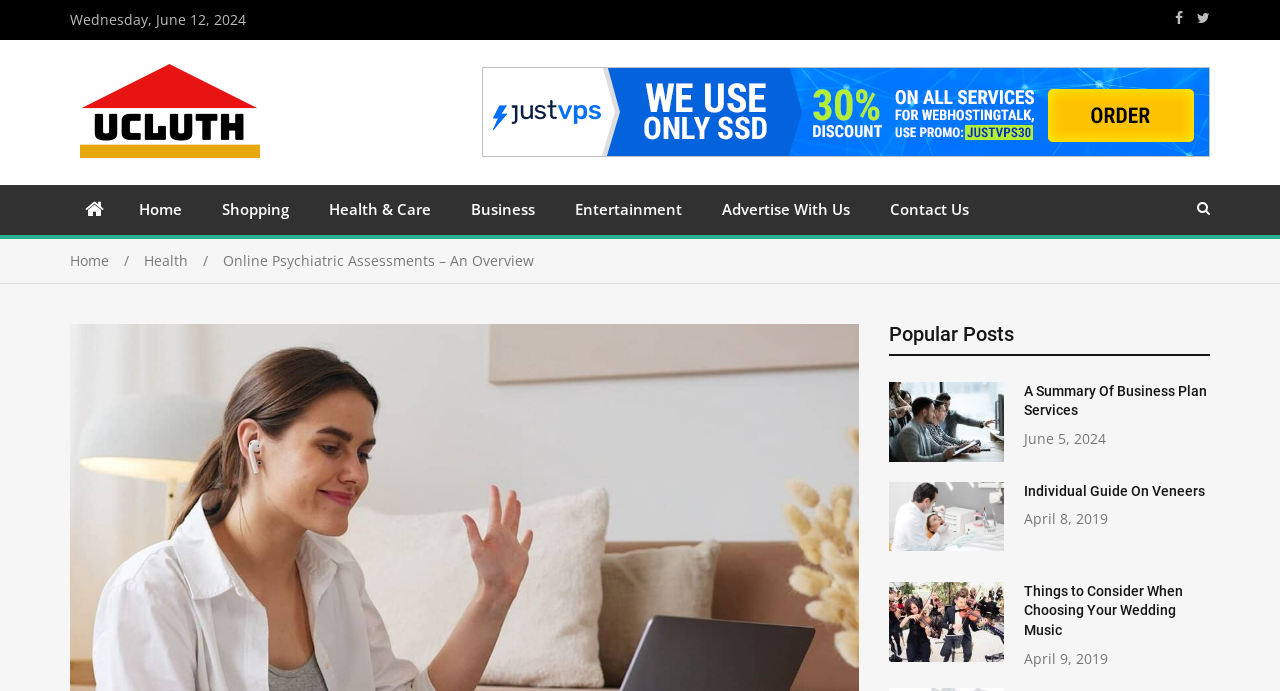Based on the element description, predict the bounding box coordinates (top-left x, top-left y, bottom-right x, bottom-right y) for the UI element in the screenshot: Health & Care

[0.241, 0.268, 0.352, 0.339]